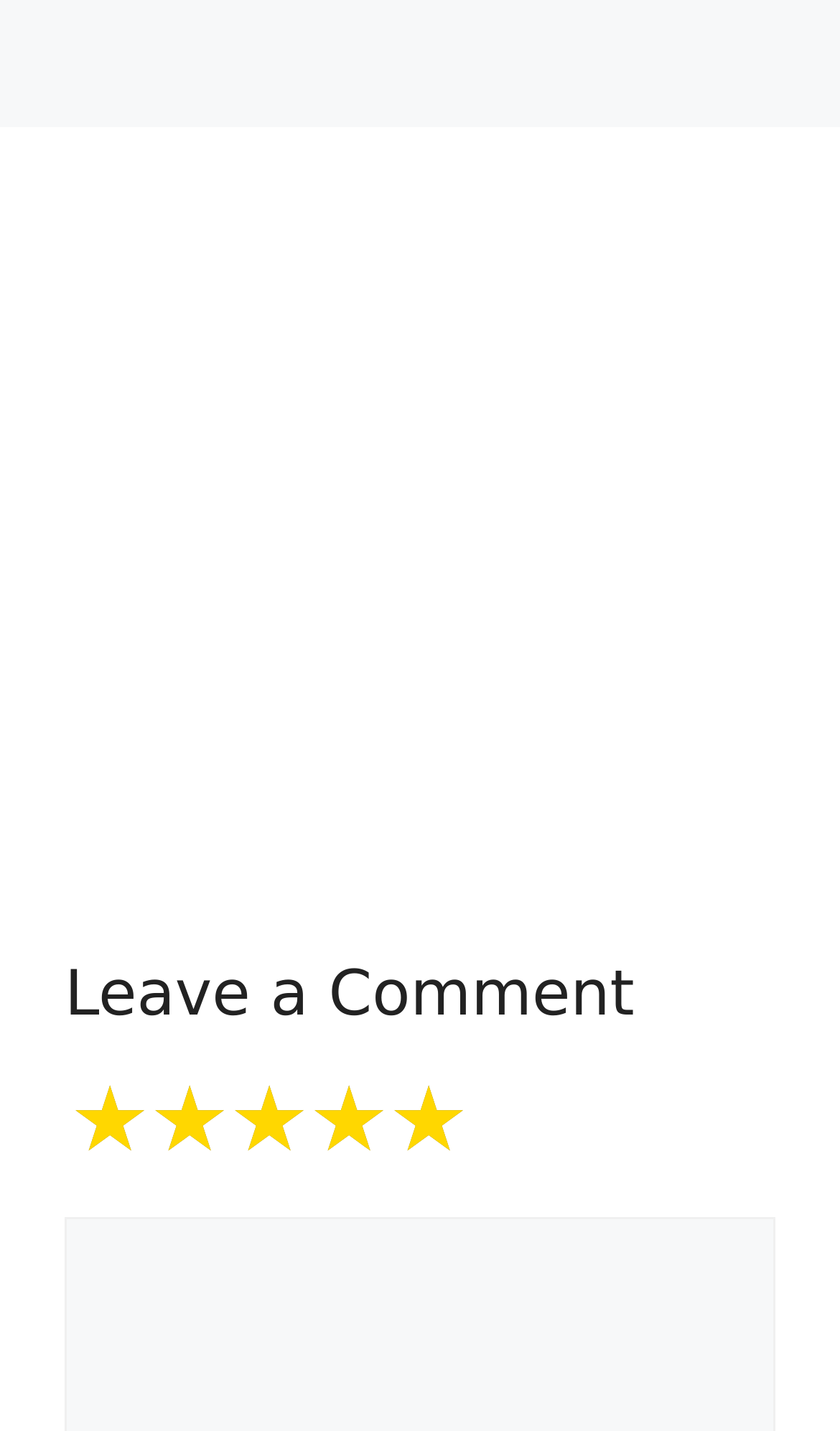Highlight the bounding box coordinates of the region I should click on to meet the following instruction: "Read the Cookie Policy".

None